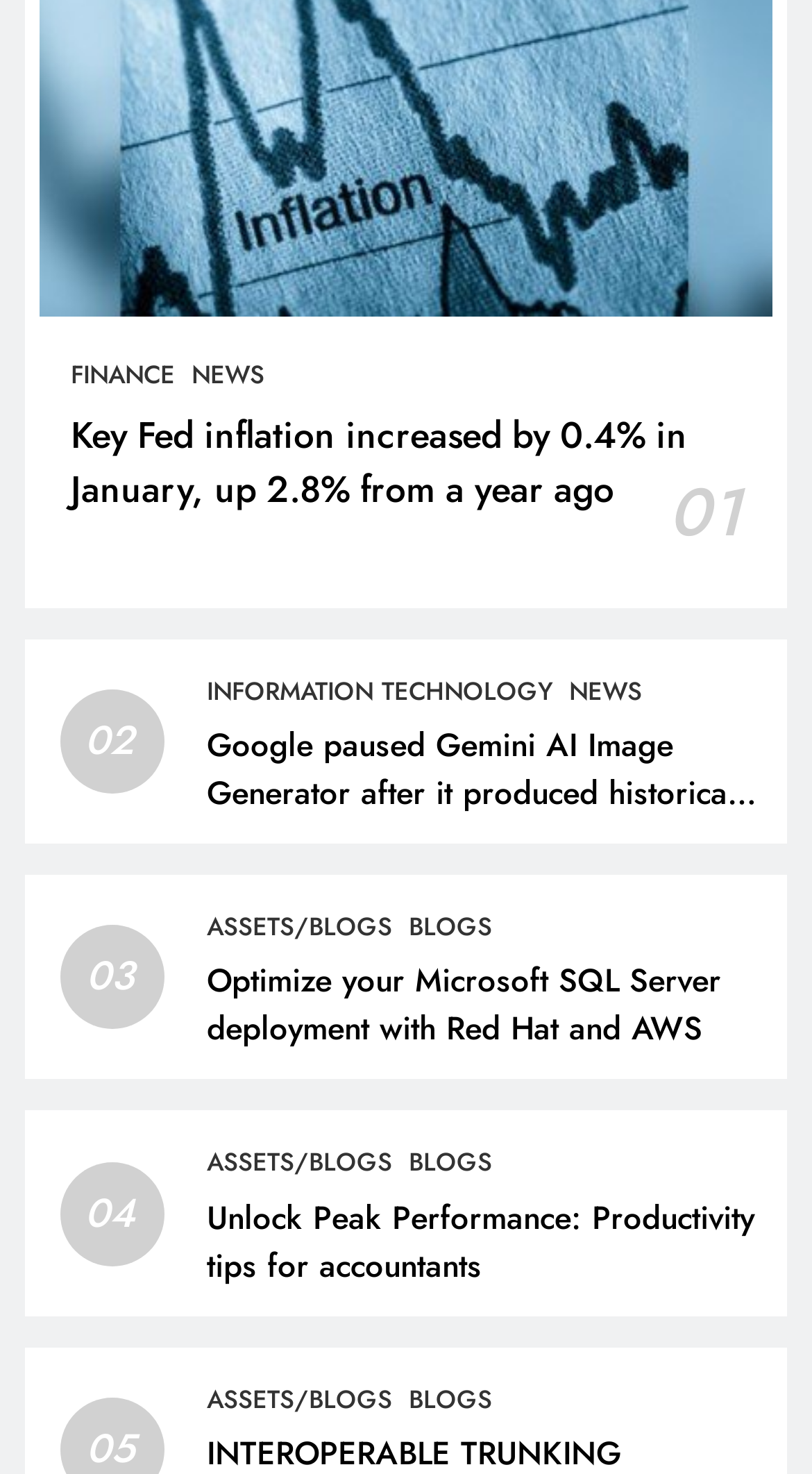How many news articles are listed on this webpage?
Analyze the screenshot and provide a detailed answer to the question.

I counted the number of links that appear to be news articles, and there are 5 of them. They are 'Key Fed inflation increased by 0.4% in January, up 2.8% from a year ago', 'Google paused Gemini AI Image Generator after it produced historical images that were incorrect', 'Optimize your Microsoft SQL Server deployment with Red Hat and AWS', 'Unlock Peak Performance: Productivity tips for accountants', and one more.